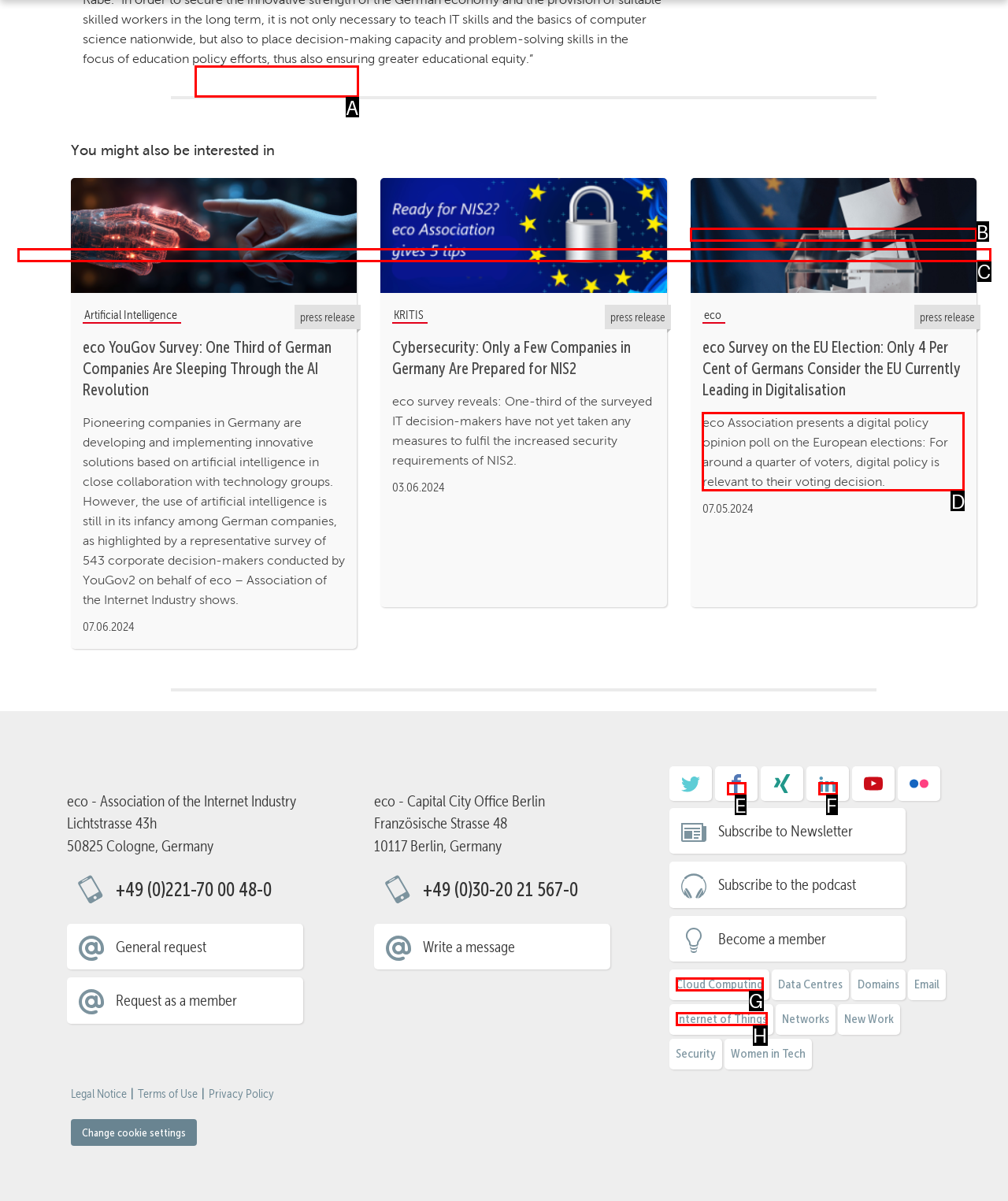Specify which HTML element I should click to complete this instruction: View the image 'Try Weight Loss Injections' Answer with the letter of the relevant option.

None